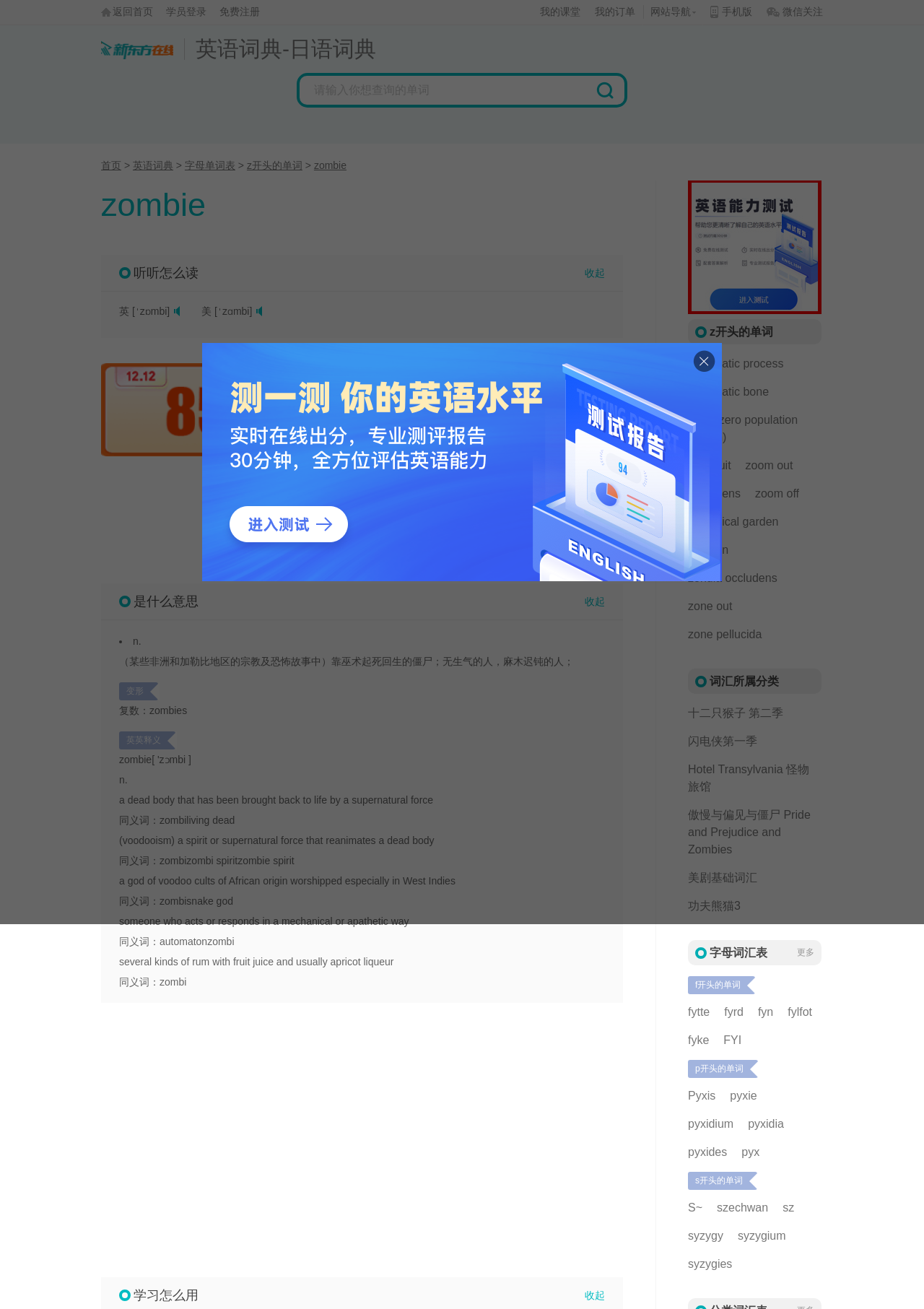Use a single word or phrase to answer this question: 
What are some related words to 'zombie'?

zombiliving dead